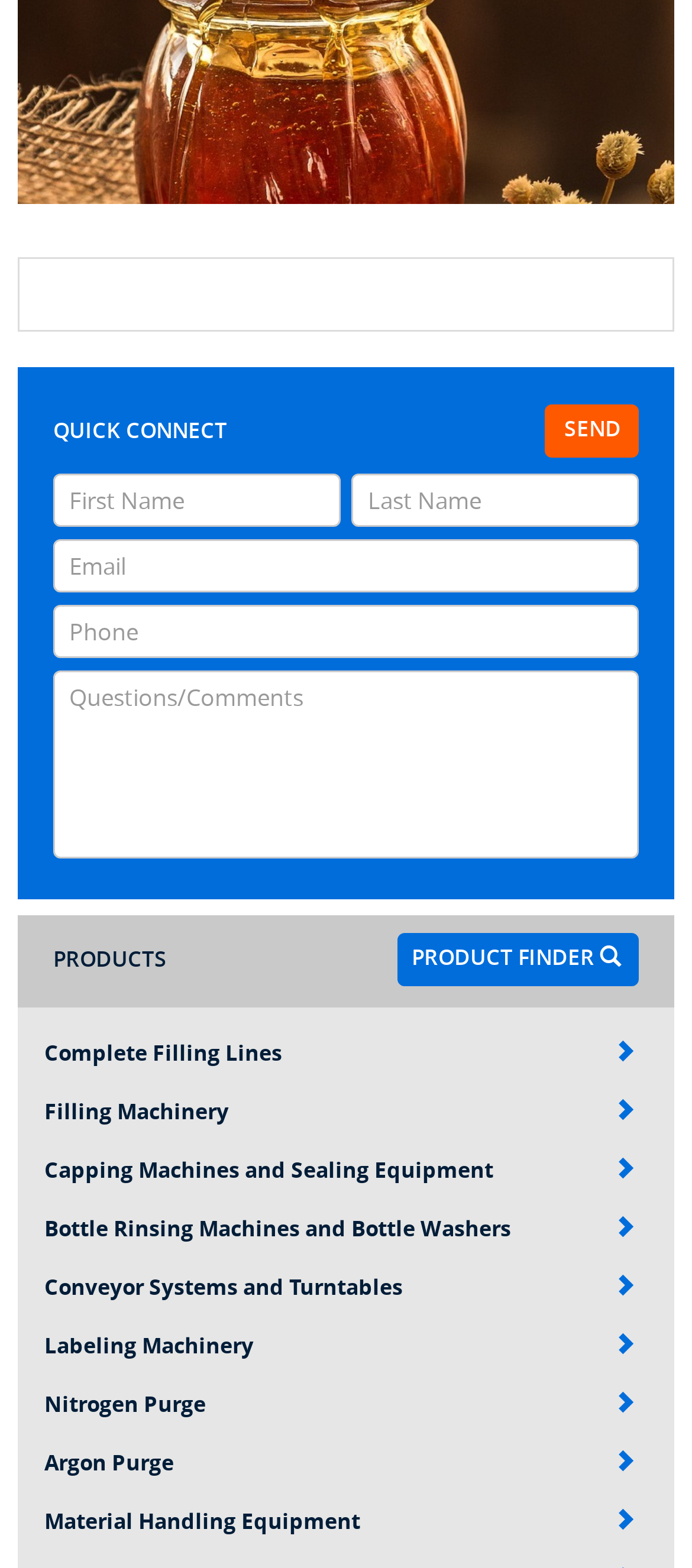Please reply with a single word or brief phrase to the question: 
What is the purpose of the 'PRODUCT FINDER' link?

To find products